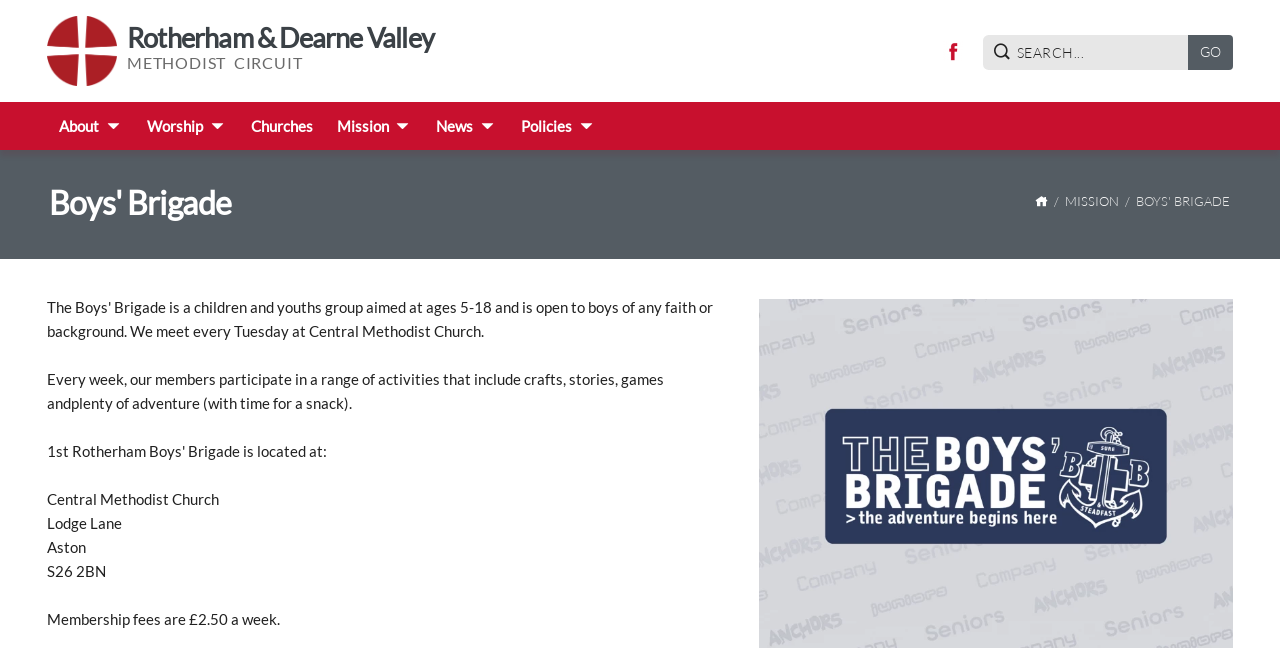Given the description of a UI element: "About", identify the bounding box coordinates of the matching element in the webpage screenshot.

[0.037, 0.157, 0.105, 0.232]